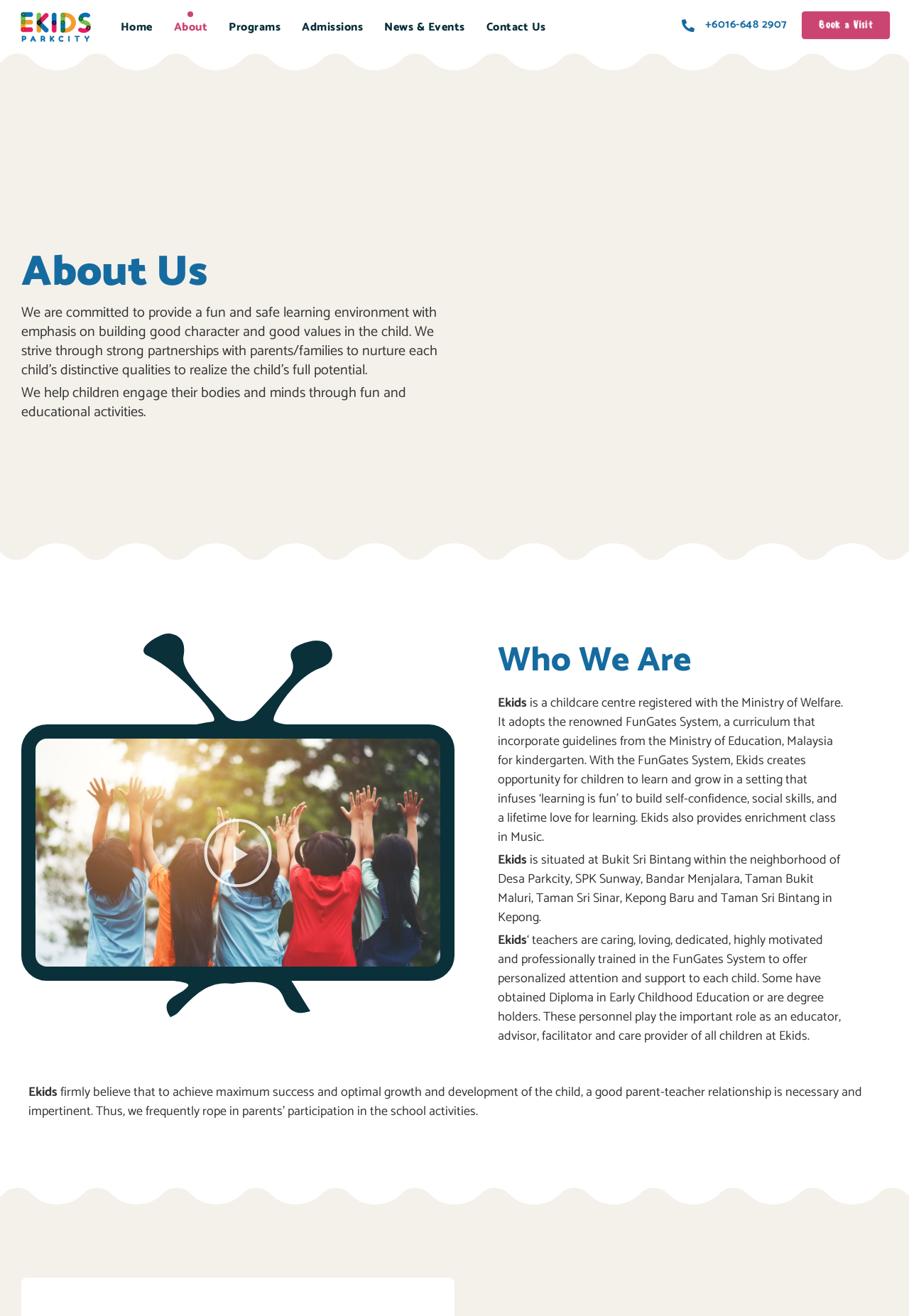What is the importance of parent-teacher relationship at Ekids?
Refer to the screenshot and respond with a concise word or phrase.

Necessary for child's growth